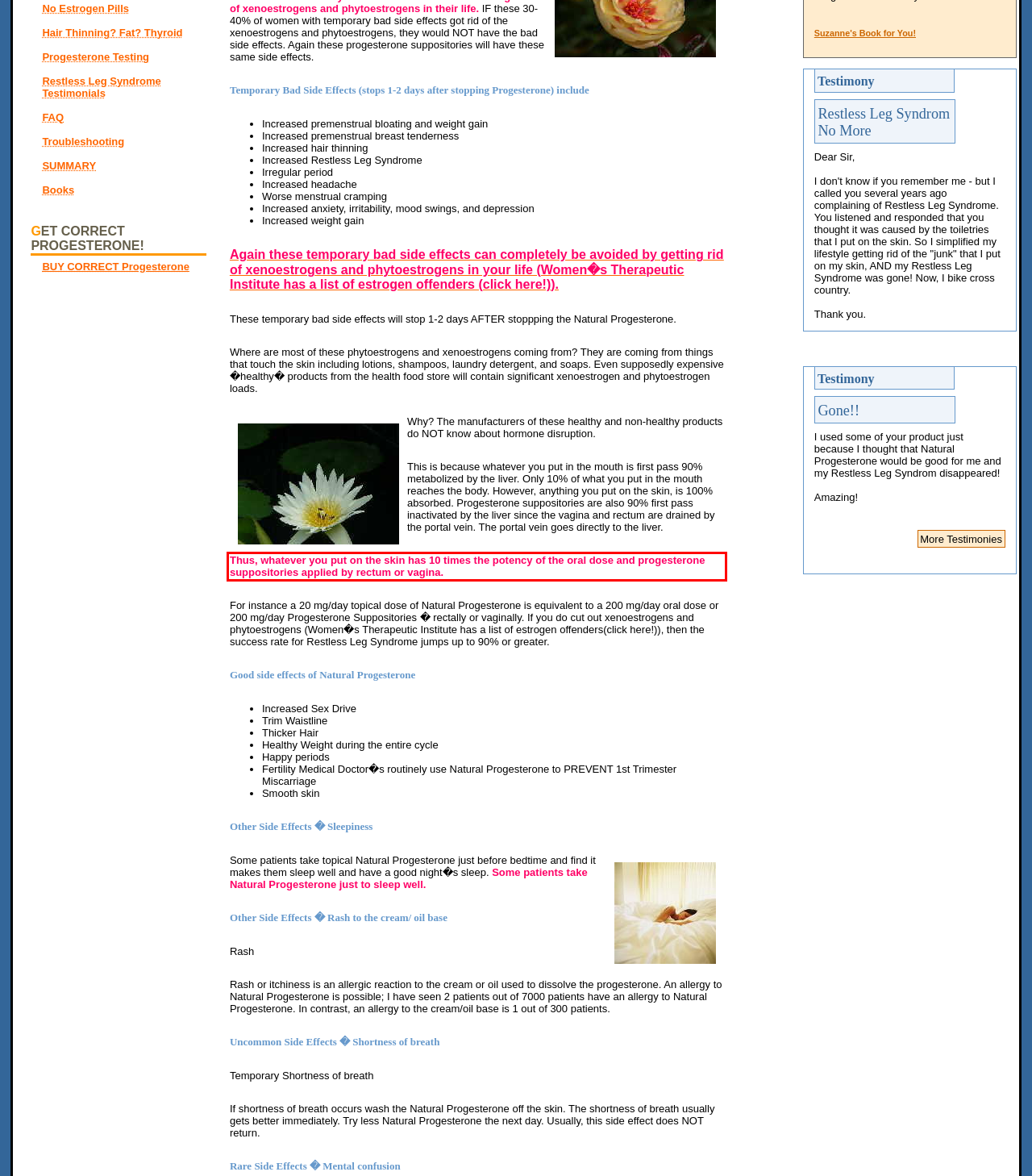Given a webpage screenshot with a red bounding box, perform OCR to read and deliver the text enclosed by the red bounding box.

Thus, whatever you put on the skin has 10 times the potency of the oral dose and progesterone suppositories applied by rectum or vagina.